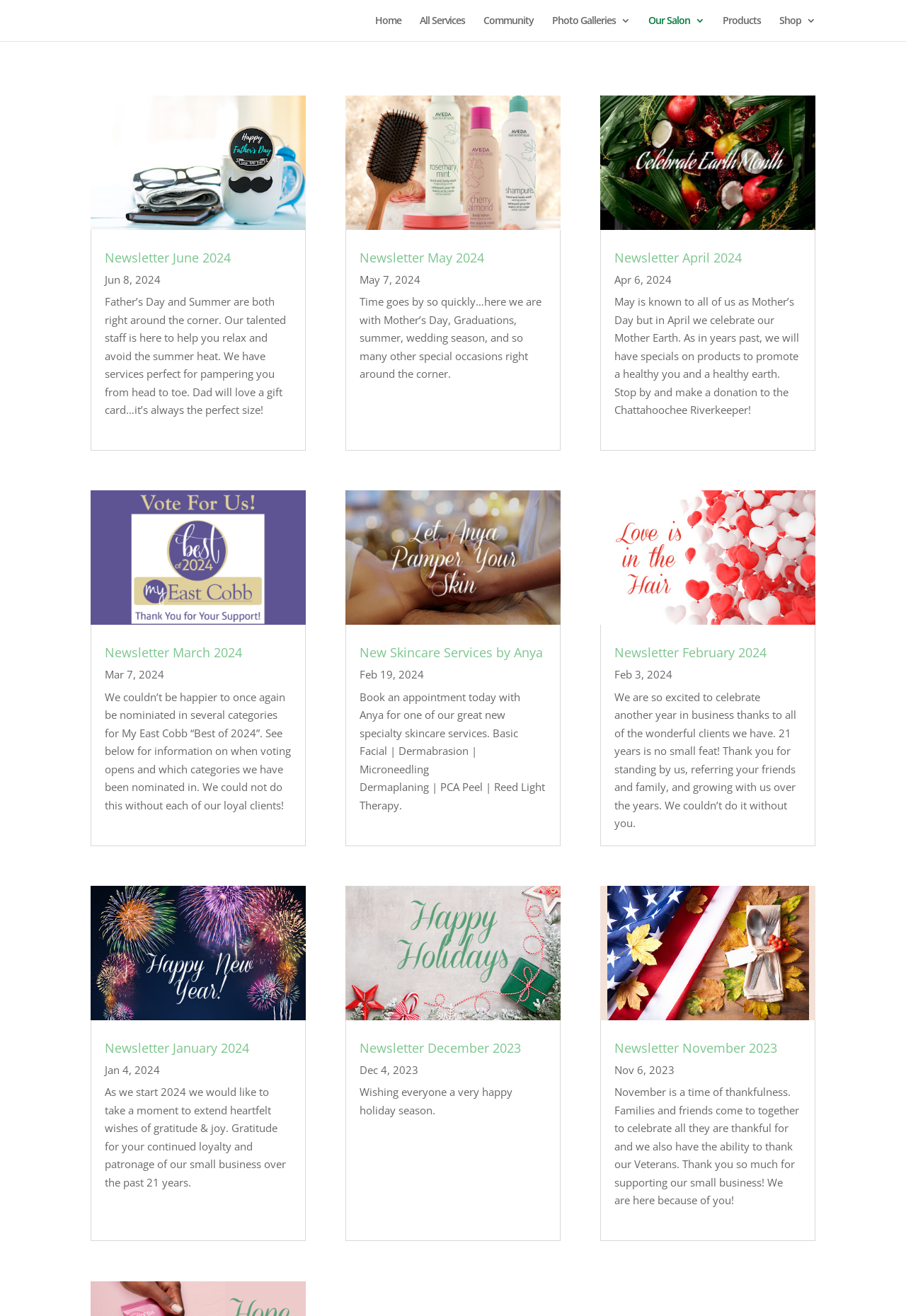Locate the bounding box coordinates of the area that needs to be clicked to fulfill the following instruction: "Check Newsletter April 2024". The coordinates should be in the format of four float numbers between 0 and 1, namely [left, top, right, bottom].

[0.663, 0.072, 0.9, 0.175]